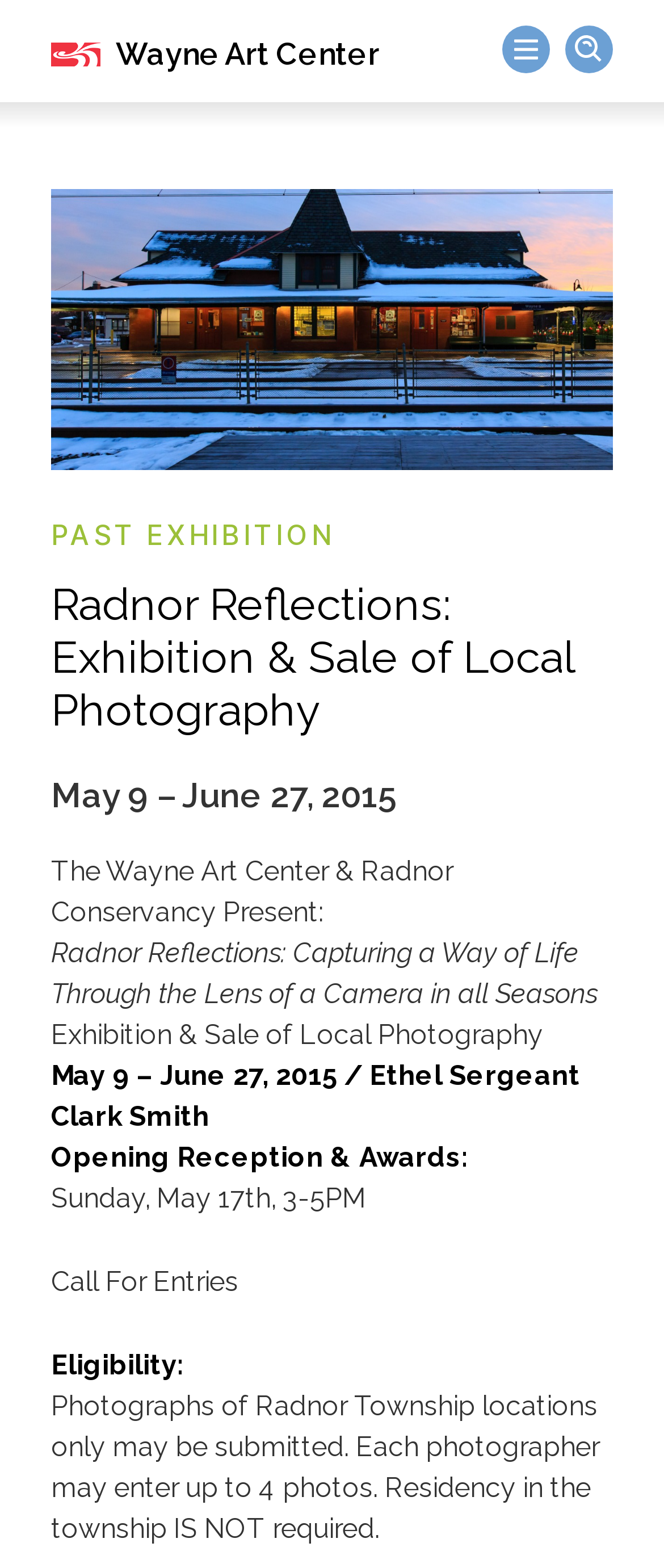How many photos can each photographer enter?
Make sure to answer the question with a detailed and comprehensive explanation.

The answer can be found by looking at the text that says 'Each photographer may enter up to 4 photos', which indicates the number of photos each photographer can enter.